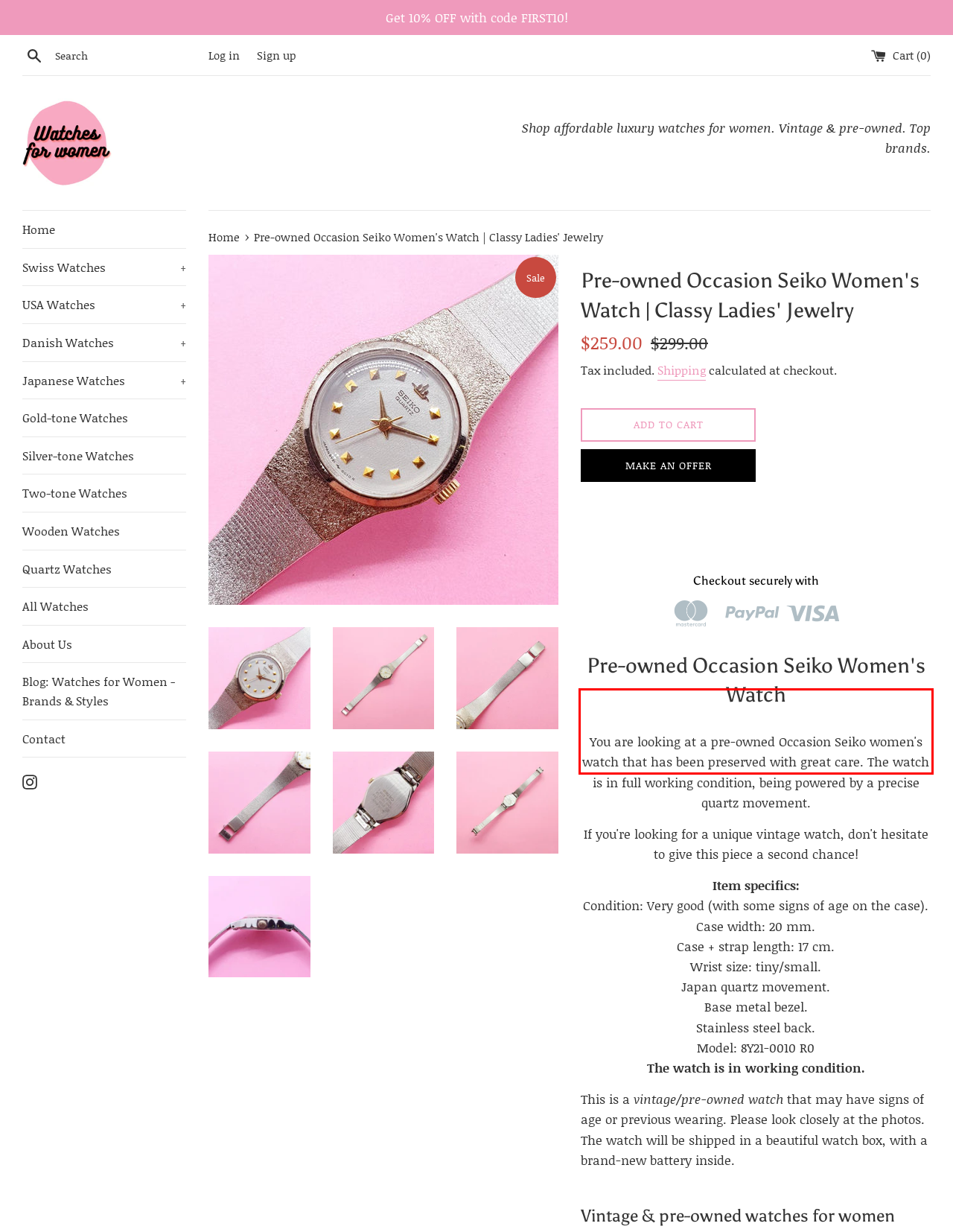Please examine the screenshot of the webpage and read the text present within the red rectangle bounding box.

You are looking at a pre-owned Occasion Seiko women's watch that has been preserved with great care. The watch is in full working condition, being powered by a precise quartz movement.